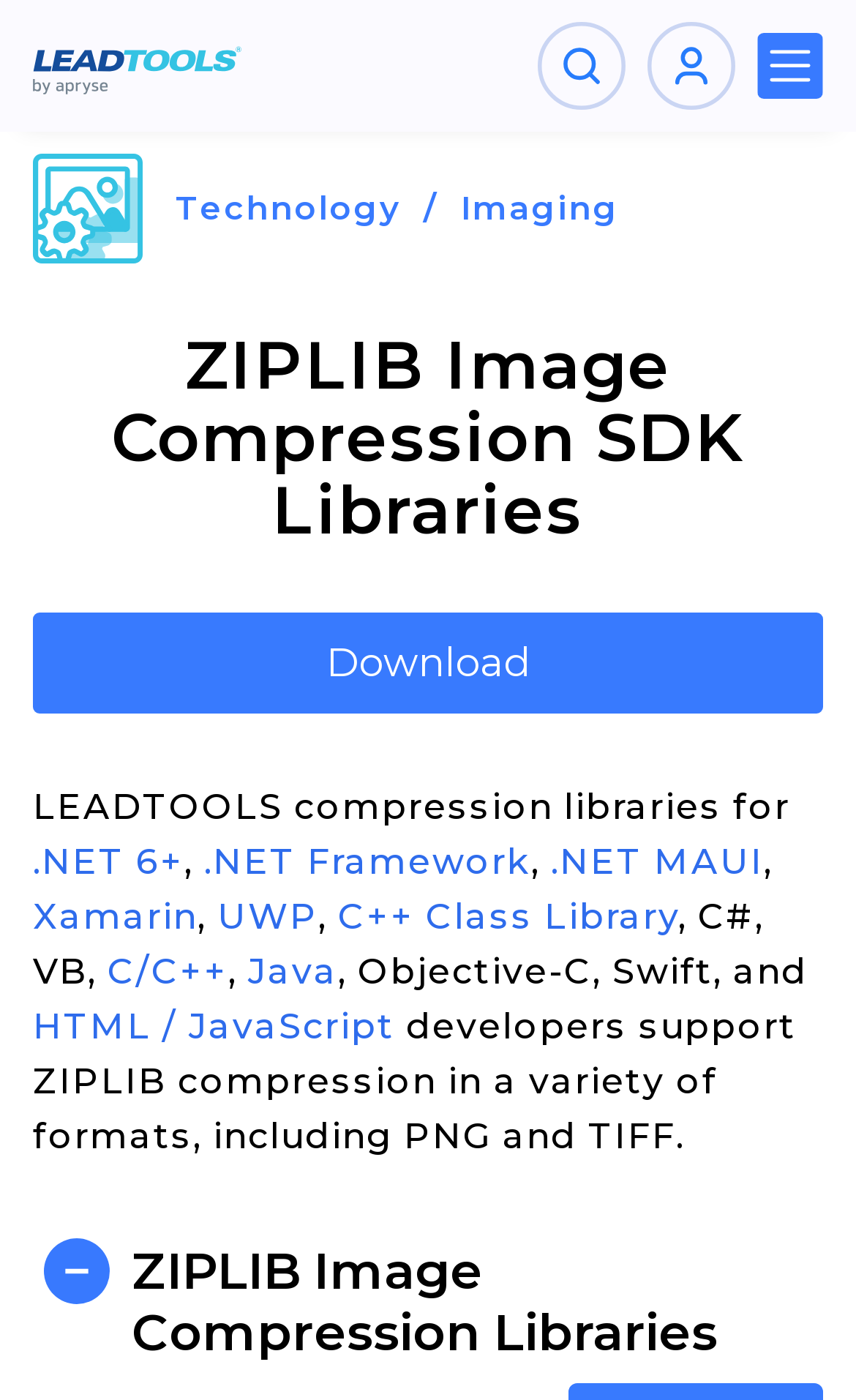What is the name of the imaging SDK?
We need a detailed and exhaustive answer to the question. Please elaborate.

The name of the imaging SDK can be found in the top-left corner of the webpage, where it says 'LEADTOOLS Home' and has an image with the text 'LEADTOOLS'.